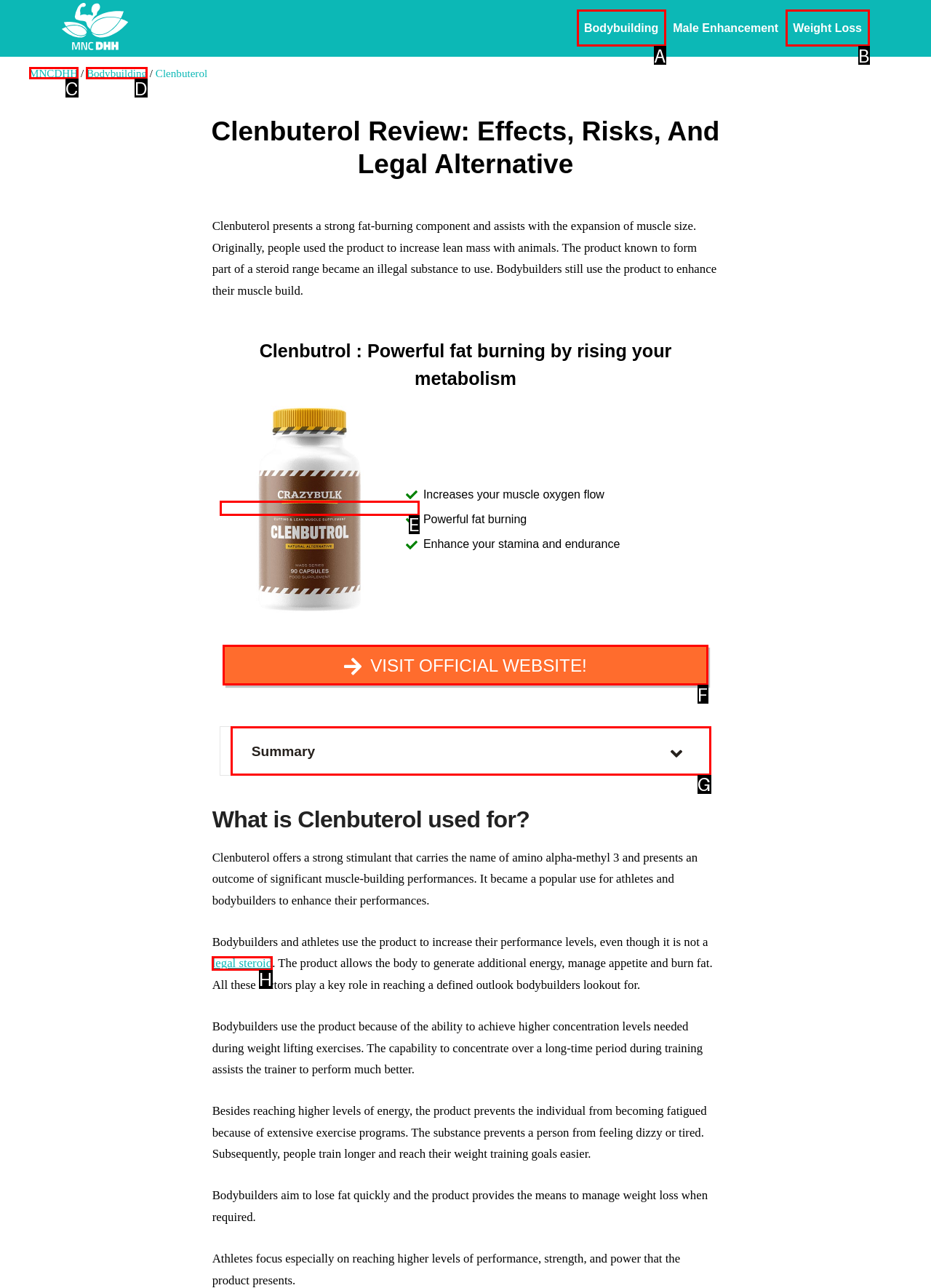Identify the letter of the UI element needed to carry out the task: Read about Clenbutrol
Reply with the letter of the chosen option.

E